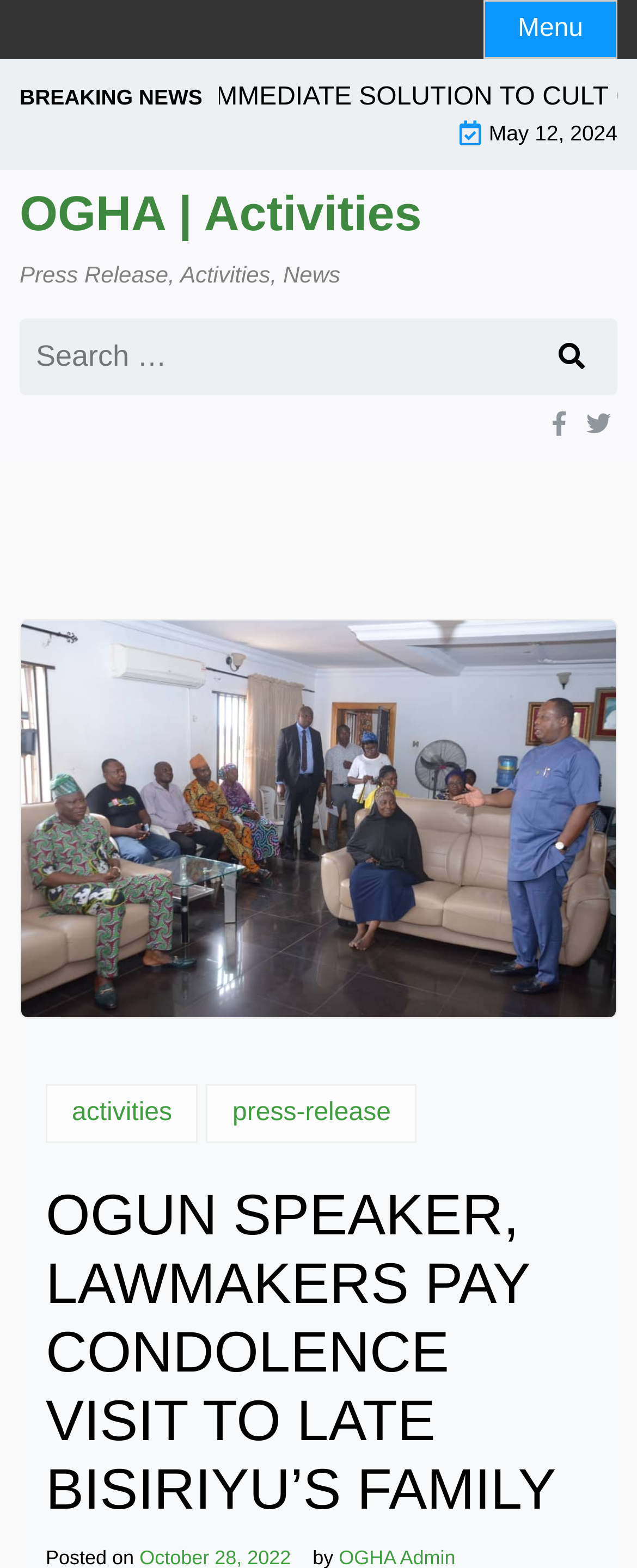Identify the bounding box coordinates of the region that should be clicked to execute the following instruction: "Read the press release".

[0.324, 0.691, 0.655, 0.729]